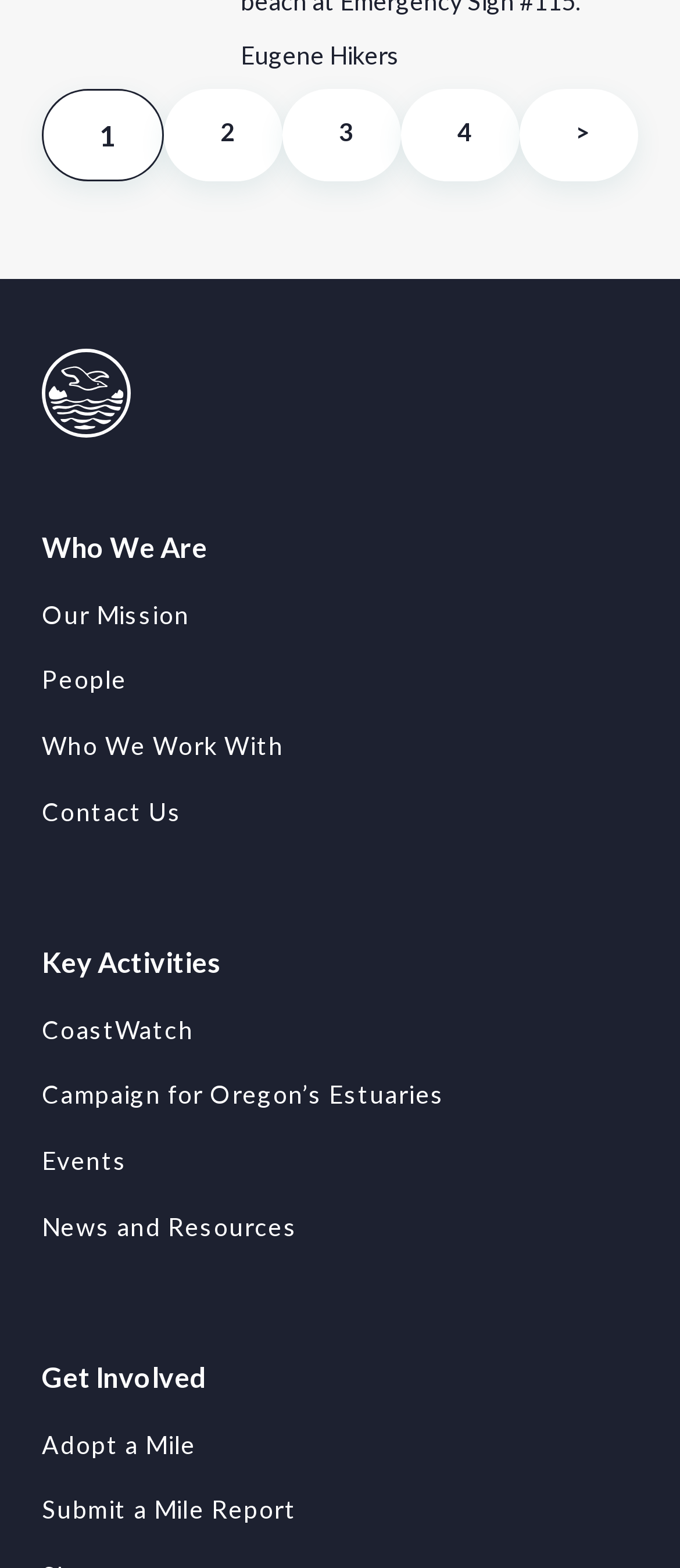Pinpoint the bounding box coordinates of the element to be clicked to execute the instruction: "Visit the 'Our Mission' page".

[0.062, 0.382, 0.279, 0.401]